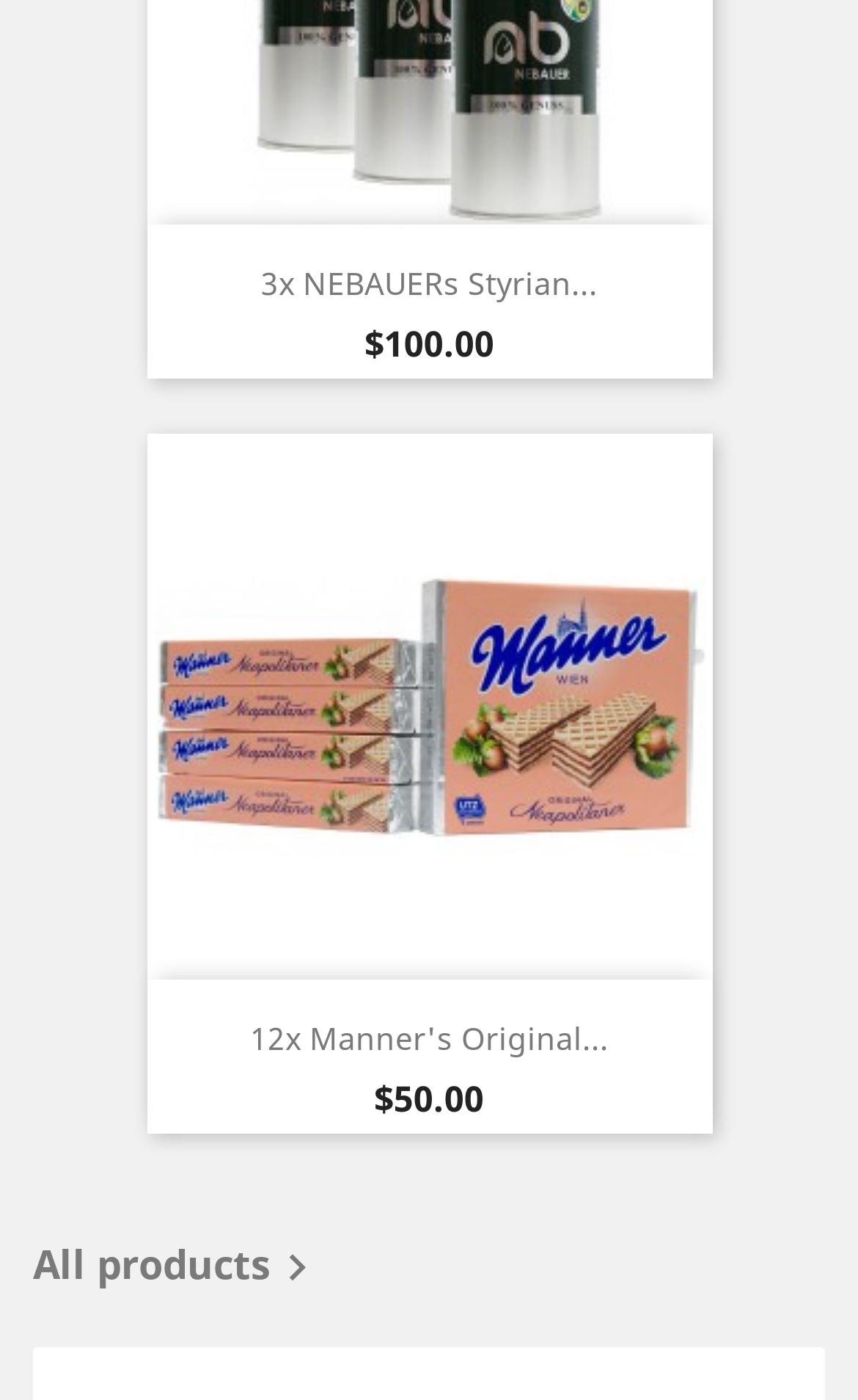Extract the bounding box coordinates of the UI element described by: "All products". The coordinates should include four float numbers ranging from 0 to 1, e.g., [left, top, right, bottom].

[0.038, 0.887, 0.377, 0.925]